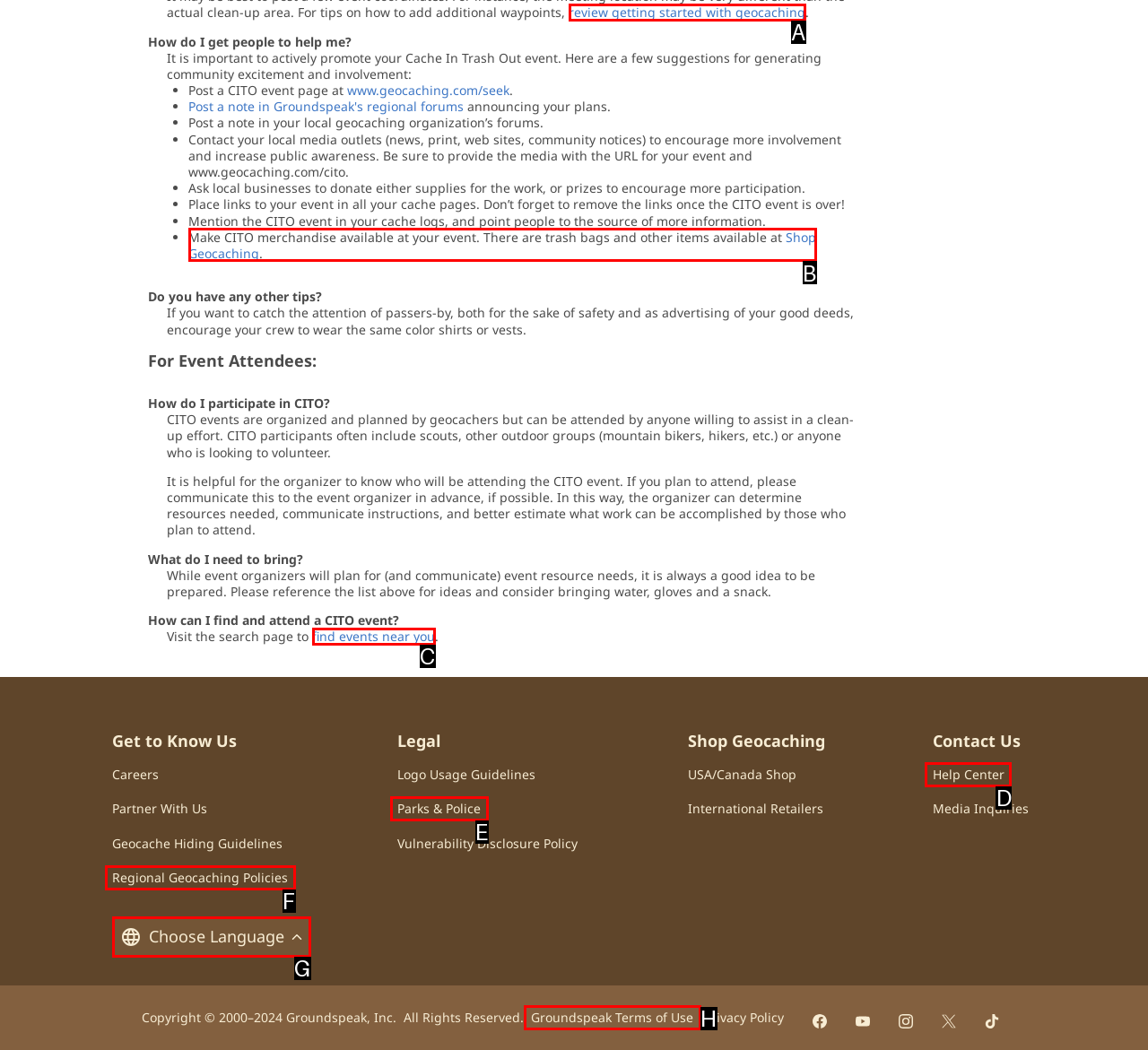For the instruction: Go to the 'Help Center', determine the appropriate UI element to click from the given options. Respond with the letter corresponding to the correct choice.

D